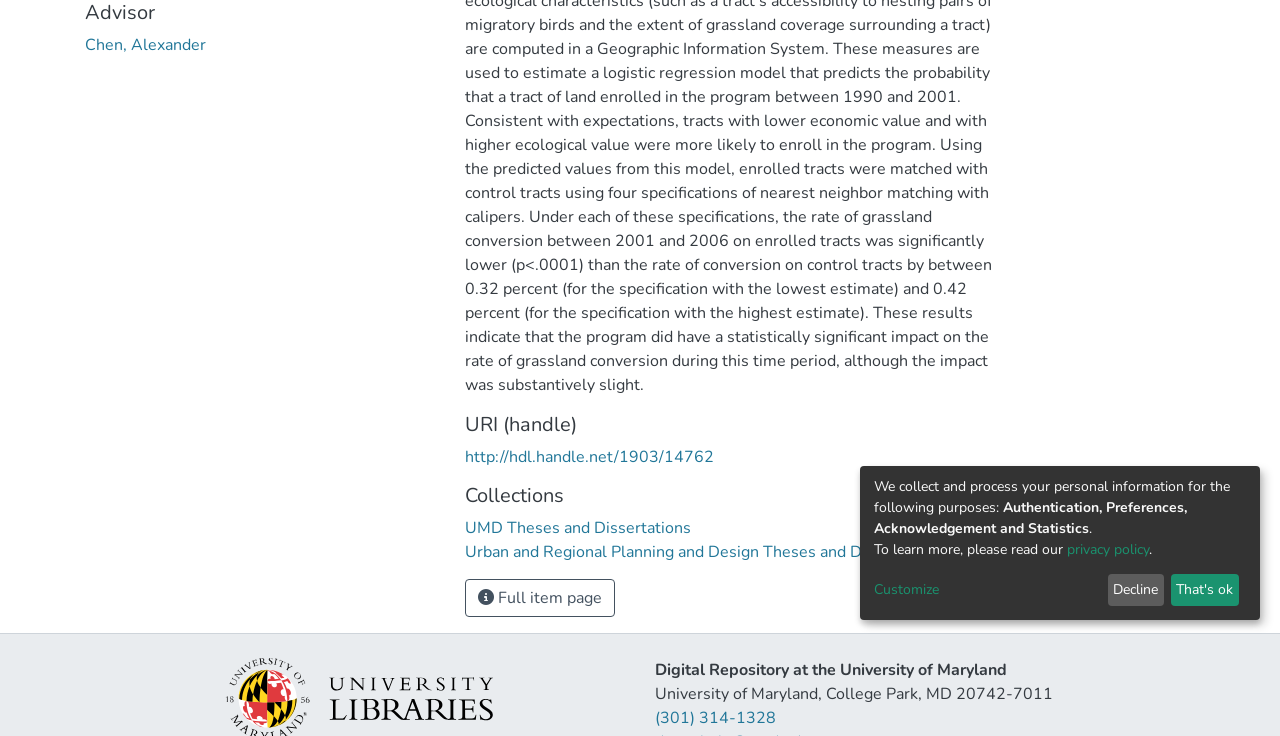Bounding box coordinates are specified in the format (top-left x, top-left y, bottom-right x, bottom-right y). All values are floating point numbers bounded between 0 and 1. Please provide the bounding box coordinate of the region this sentence describes: That's ok

[0.915, 0.78, 0.968, 0.823]